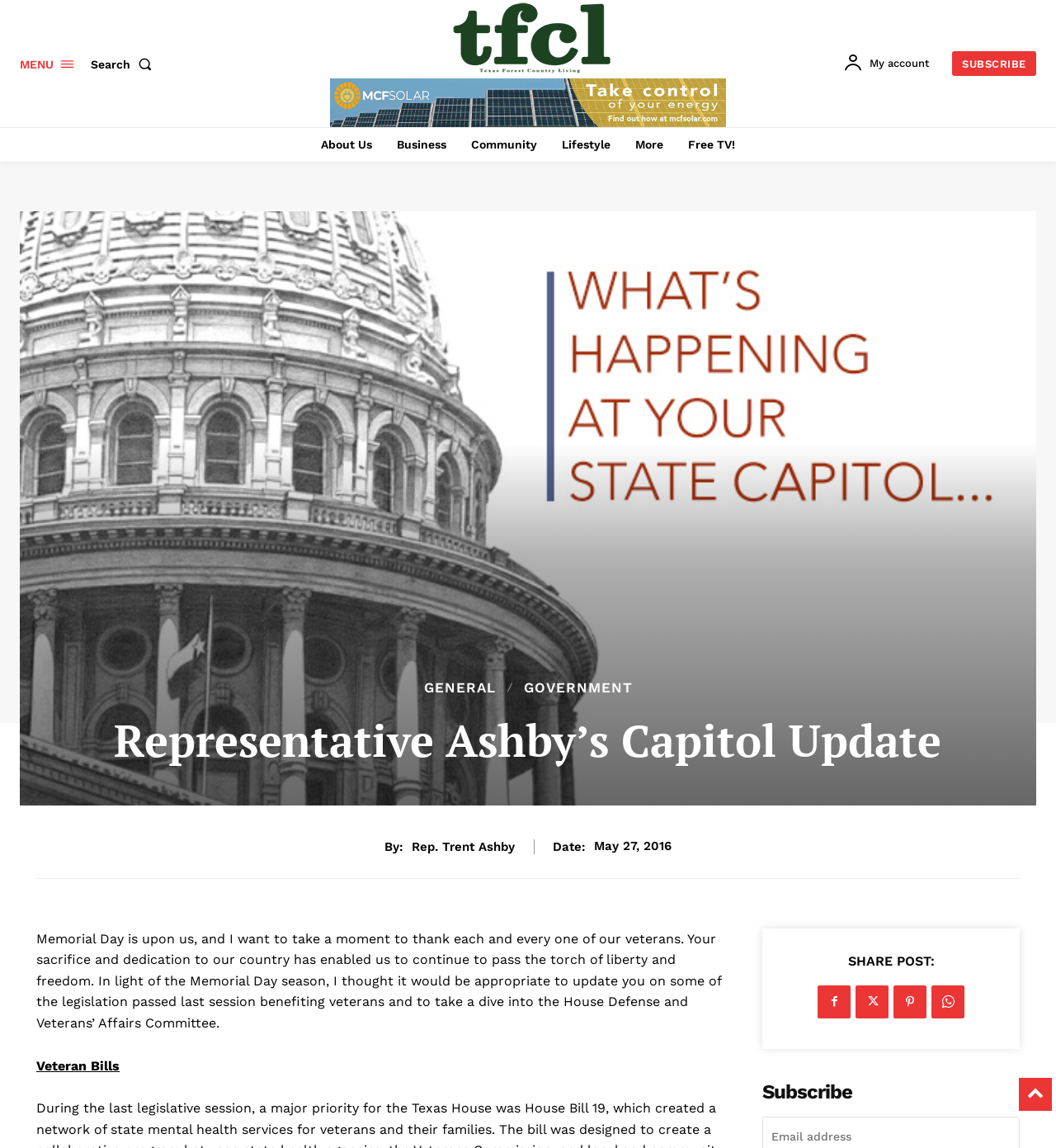Please give a concise answer to this question using a single word or phrase: 
How many social media sharing options are available?

4